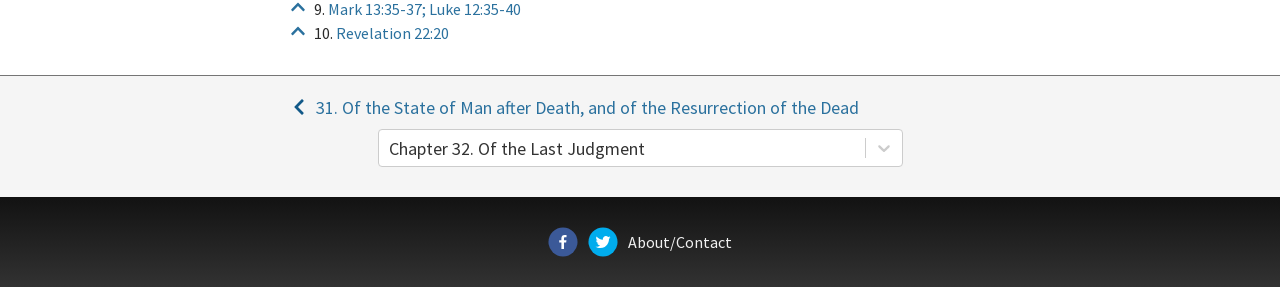What is the chapter title above the textbox?
Using the image as a reference, answer with just one word or a short phrase.

Chapter 32. Of the Last Judgment